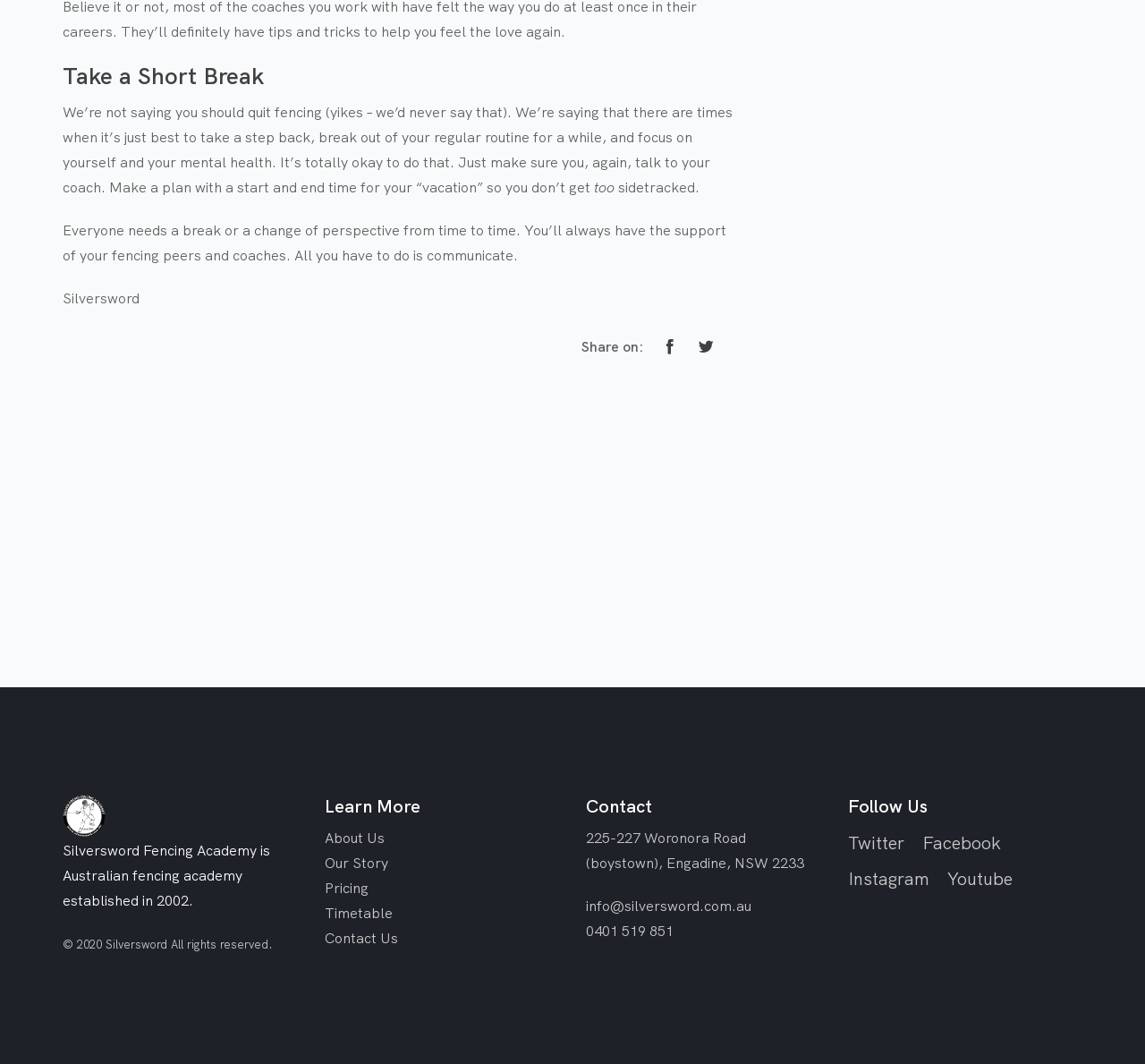Give a one-word or short phrase answer to the question: 
What is the name of the fencing academy?

Silversword